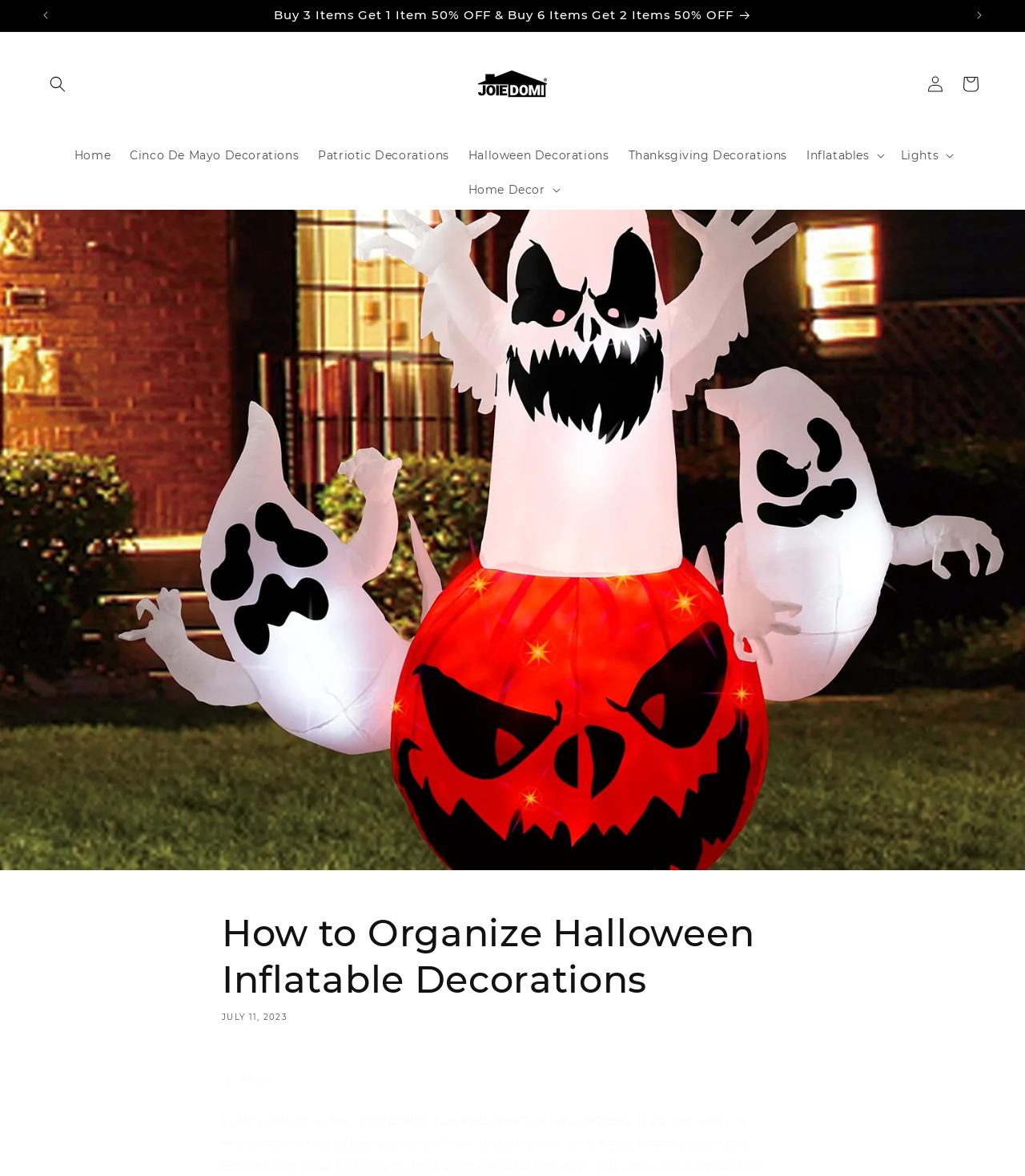Determine the main text heading of the webpage and provide its content.

How to Organize Halloween Inflatable Decorations